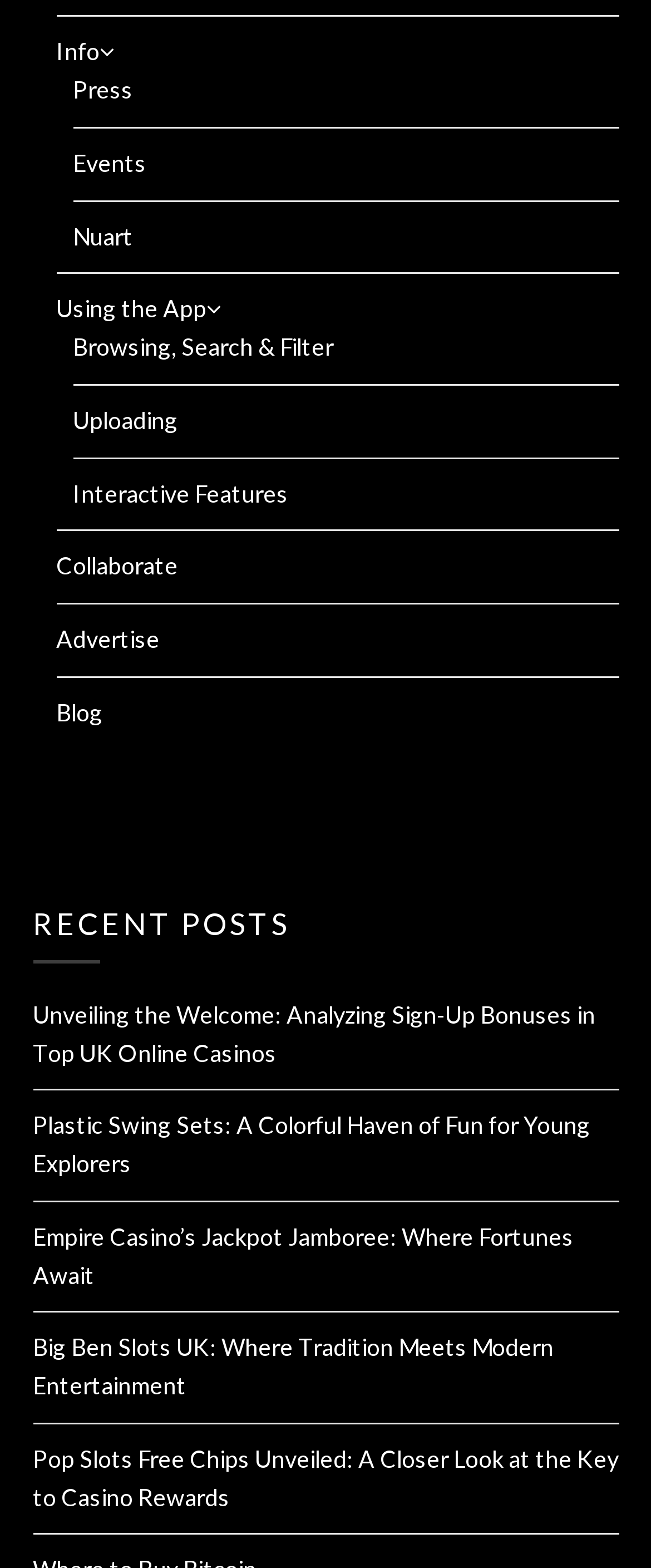Pinpoint the bounding box coordinates for the area that should be clicked to perform the following instruction: "Learn about Using the App".

[0.086, 0.188, 0.317, 0.206]